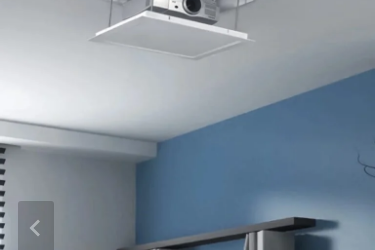Refer to the image and offer a detailed explanation in response to the question: What is the purpose of the room's design?

The caption suggests that the room's design is intended for 'presentations or home entertainment', implying that the space is meant to facilitate activities such as watching movies, giving presentations, or engaging in other forms of entertainment.